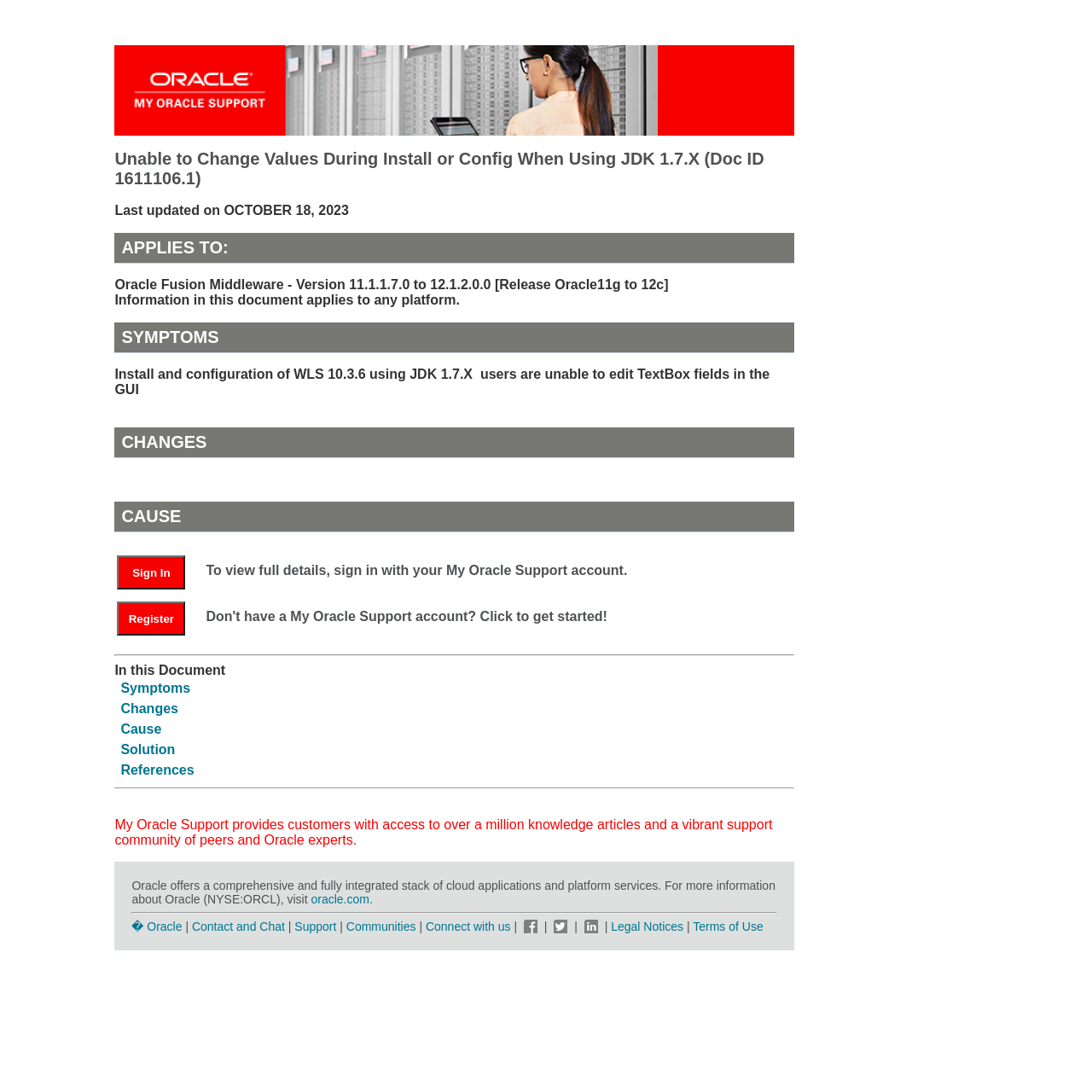Determine the bounding box coordinates of the clickable element to complete this instruction: "Go to Symptoms section". Provide the coordinates in the format of four float numbers between 0 and 1, [left, top, right, bottom].

[0.11, 0.623, 0.174, 0.636]